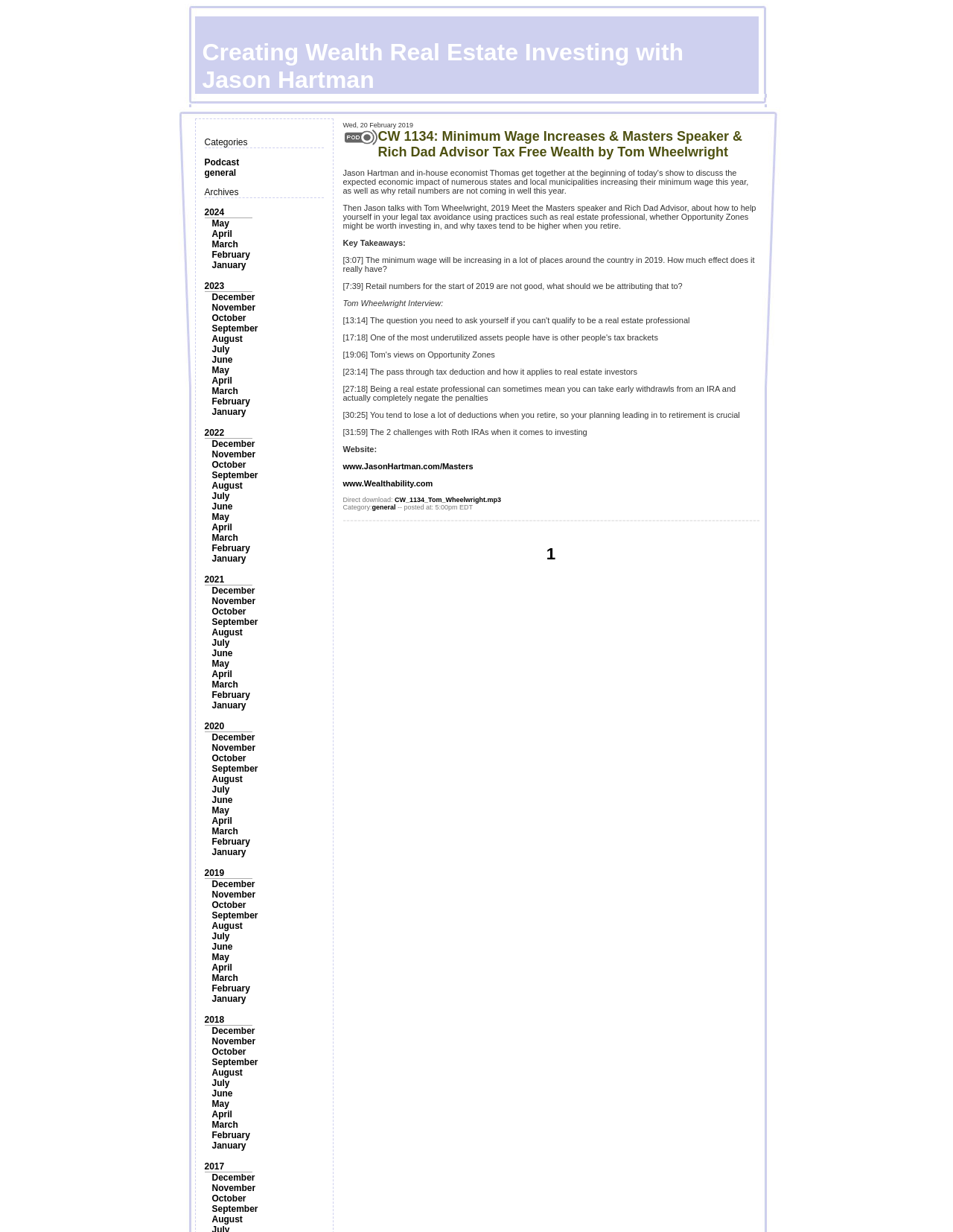Find the bounding box coordinates for the area that must be clicked to perform this action: "Read the January 2021 articles".

[0.222, 0.568, 0.258, 0.577]